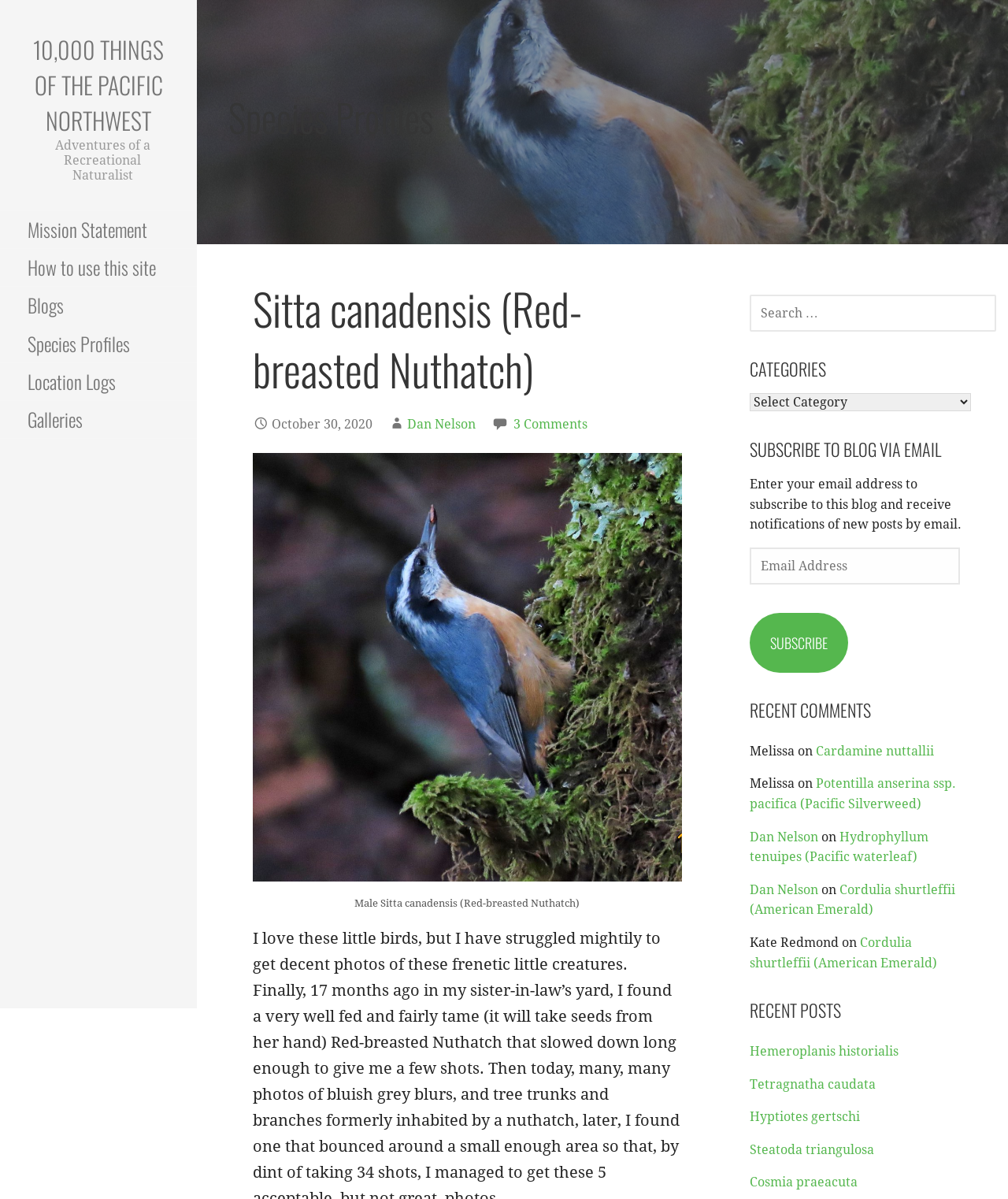Give a one-word or short phrase answer to this question: 
How many comments are there on this blog post?

3 Comments